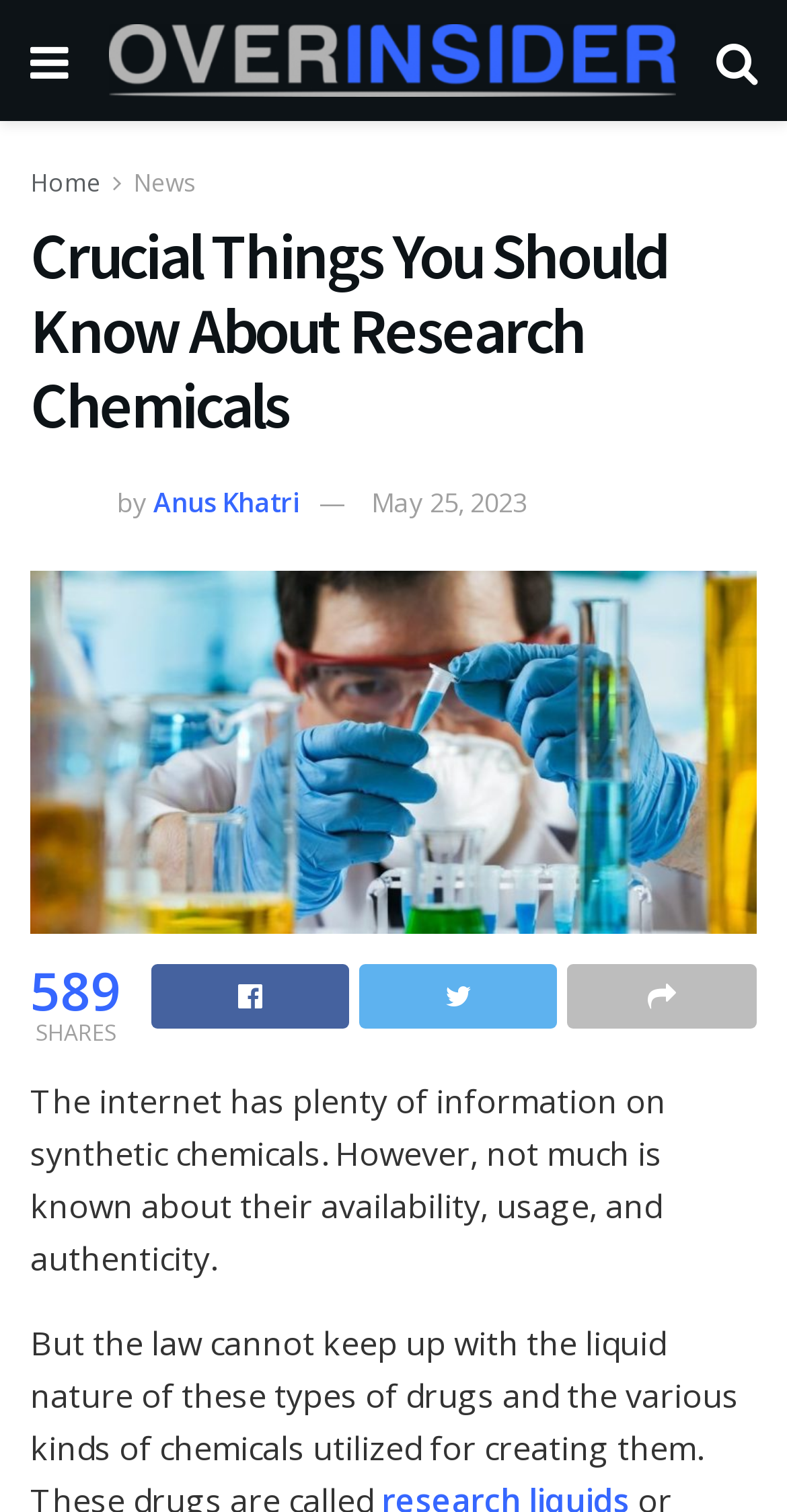What is the date of publication of this article?
Please describe in detail the information shown in the image to answer the question.

The date of publication is mentioned below the title of the article, next to the author's name.